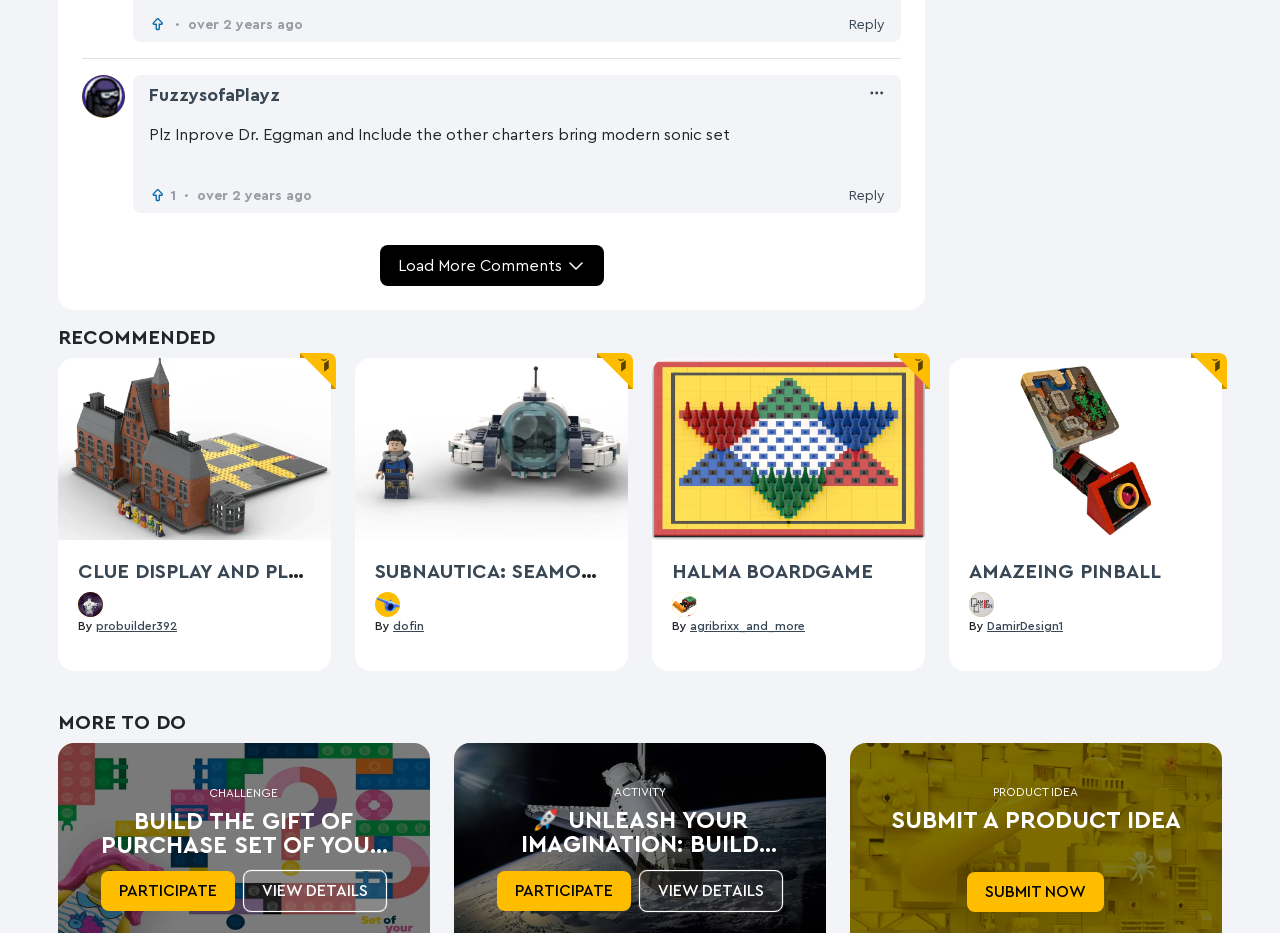Please identify the bounding box coordinates of the element I need to click to follow this instruction: "Load more comments".

[0.296, 0.262, 0.471, 0.306]